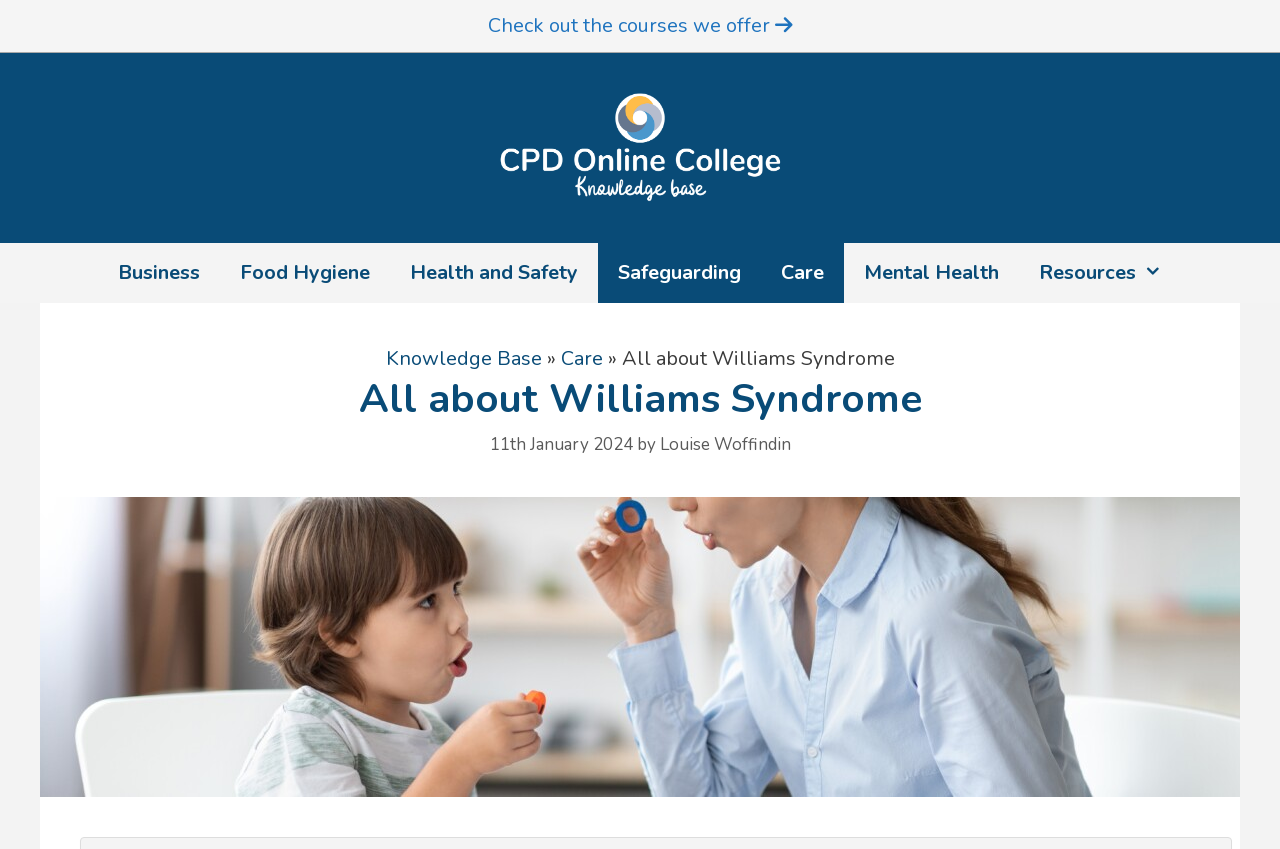Calculate the bounding box coordinates of the UI element given the description: "MORE FROM AUTHOR".

None